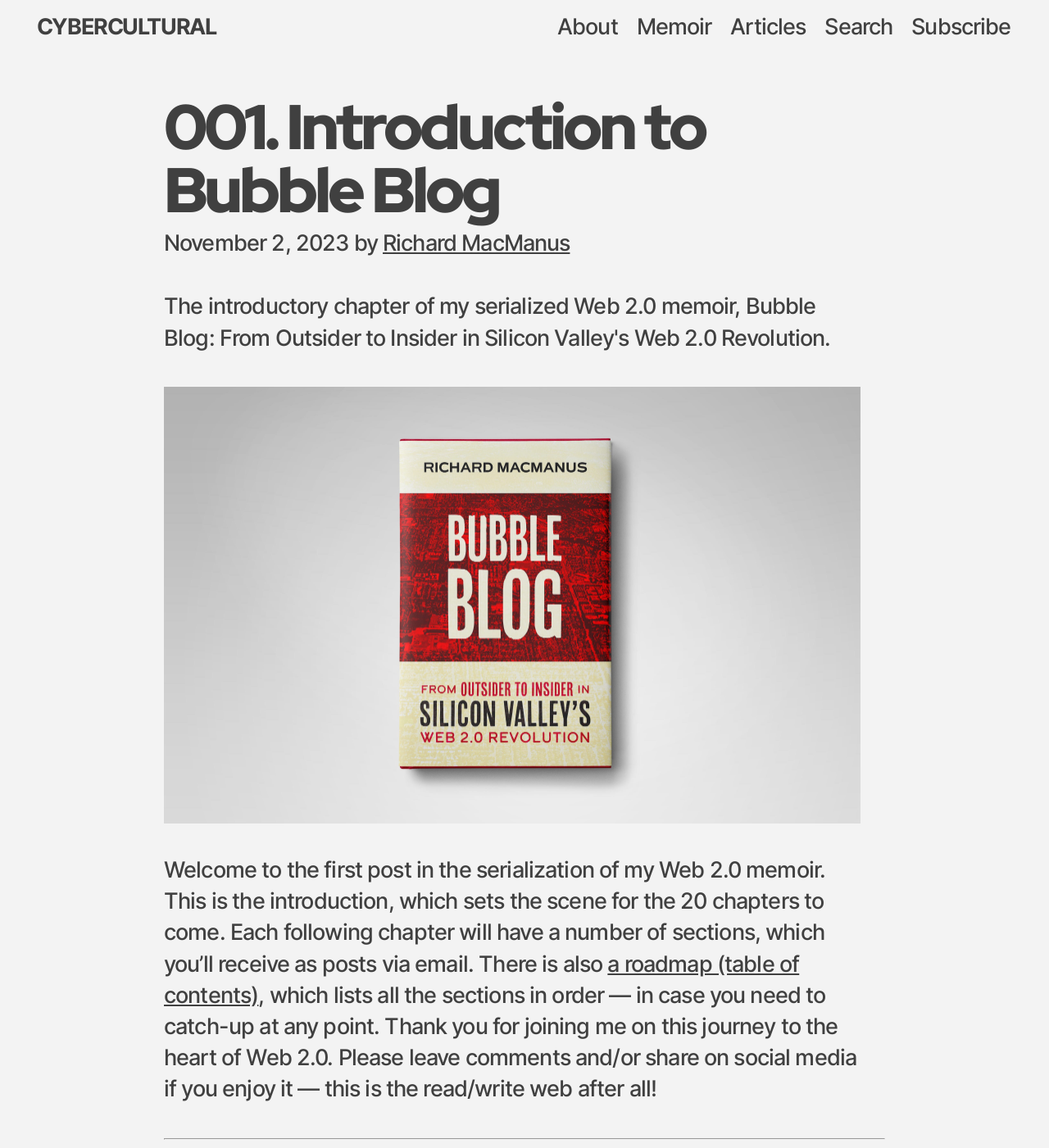Indicate the bounding box coordinates of the clickable region to achieve the following instruction: "Go to About page."

[0.53, 0.009, 0.59, 0.039]